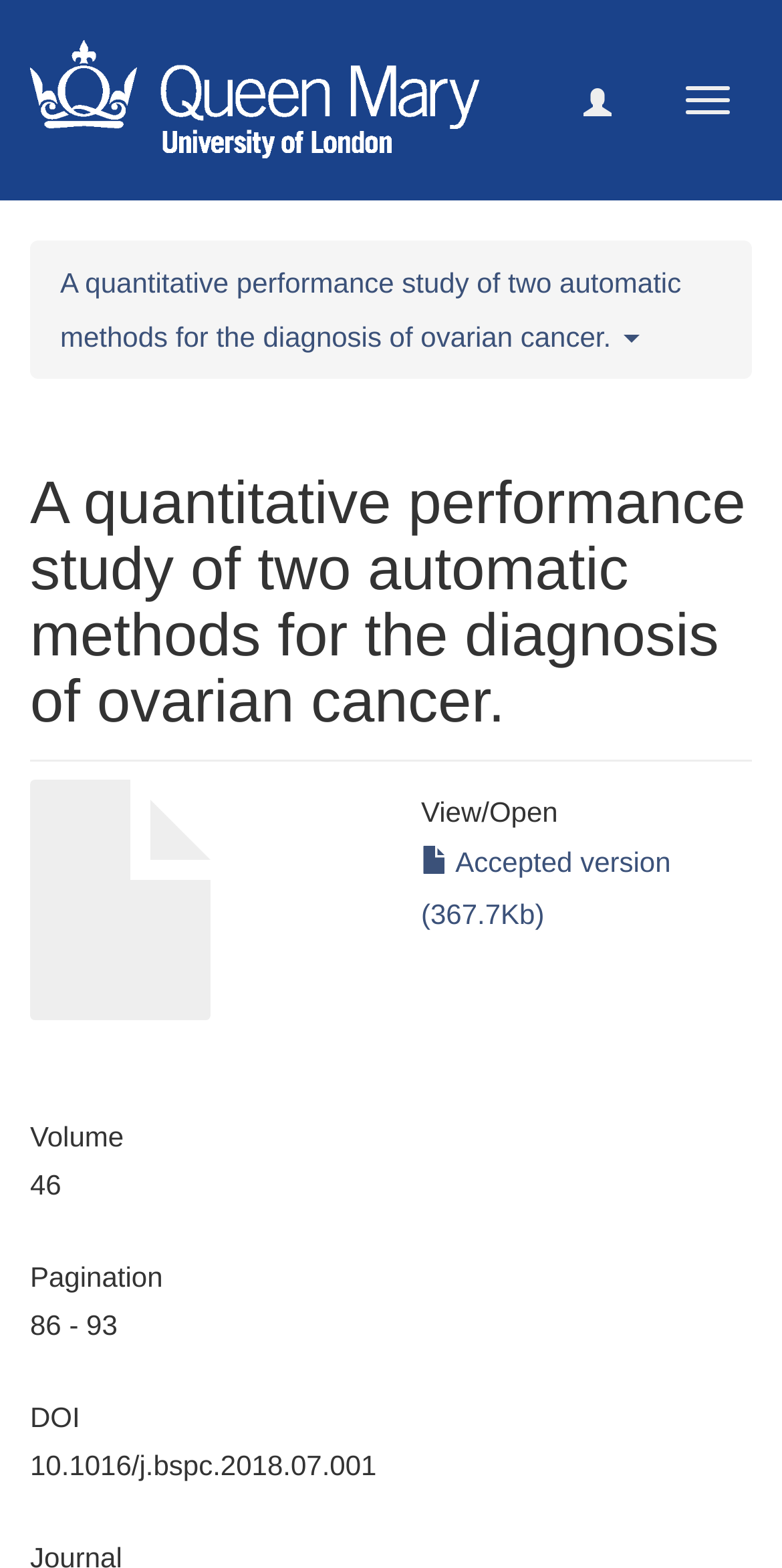What is the pagination of the publication?
Refer to the image and answer the question using a single word or phrase.

86 - 93